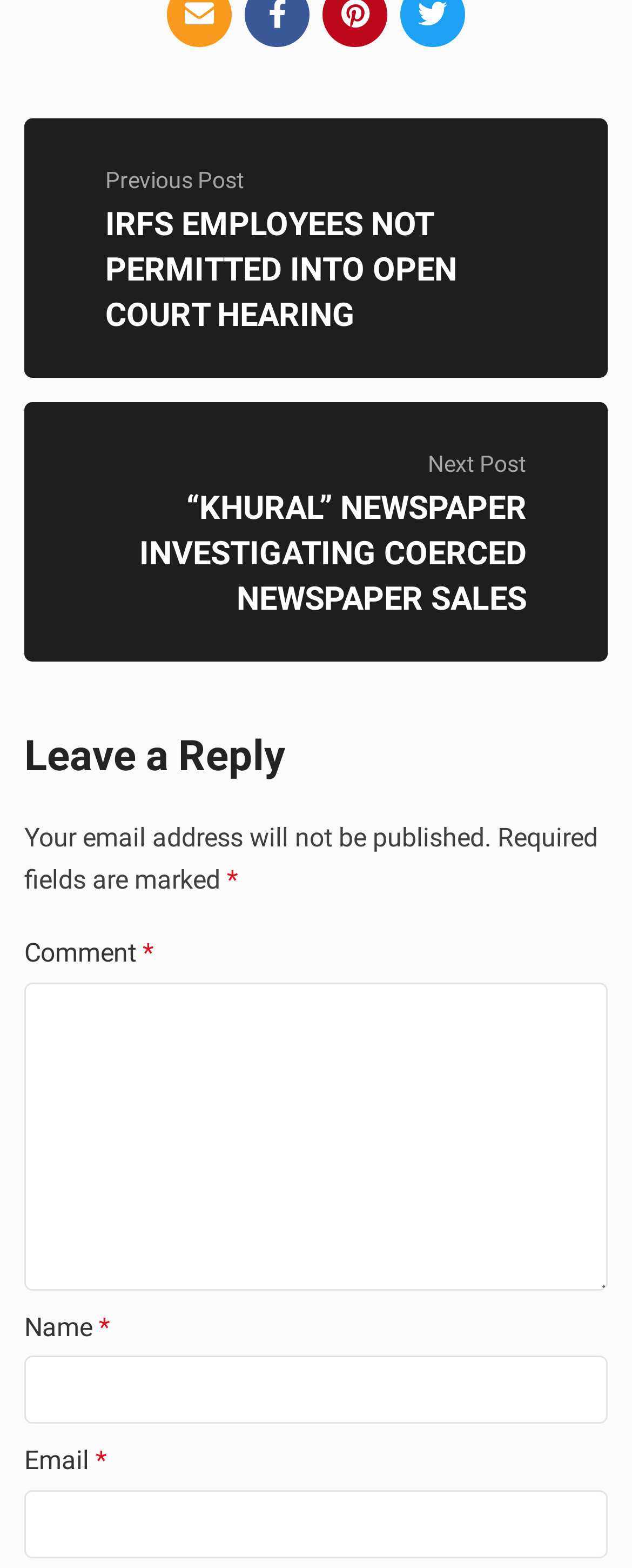Provide the bounding box coordinates of the HTML element this sentence describes: "parent_node: Next Post". The bounding box coordinates consist of four float numbers between 0 and 1, i.e., [left, top, right, bottom].

[0.038, 0.256, 0.962, 0.421]